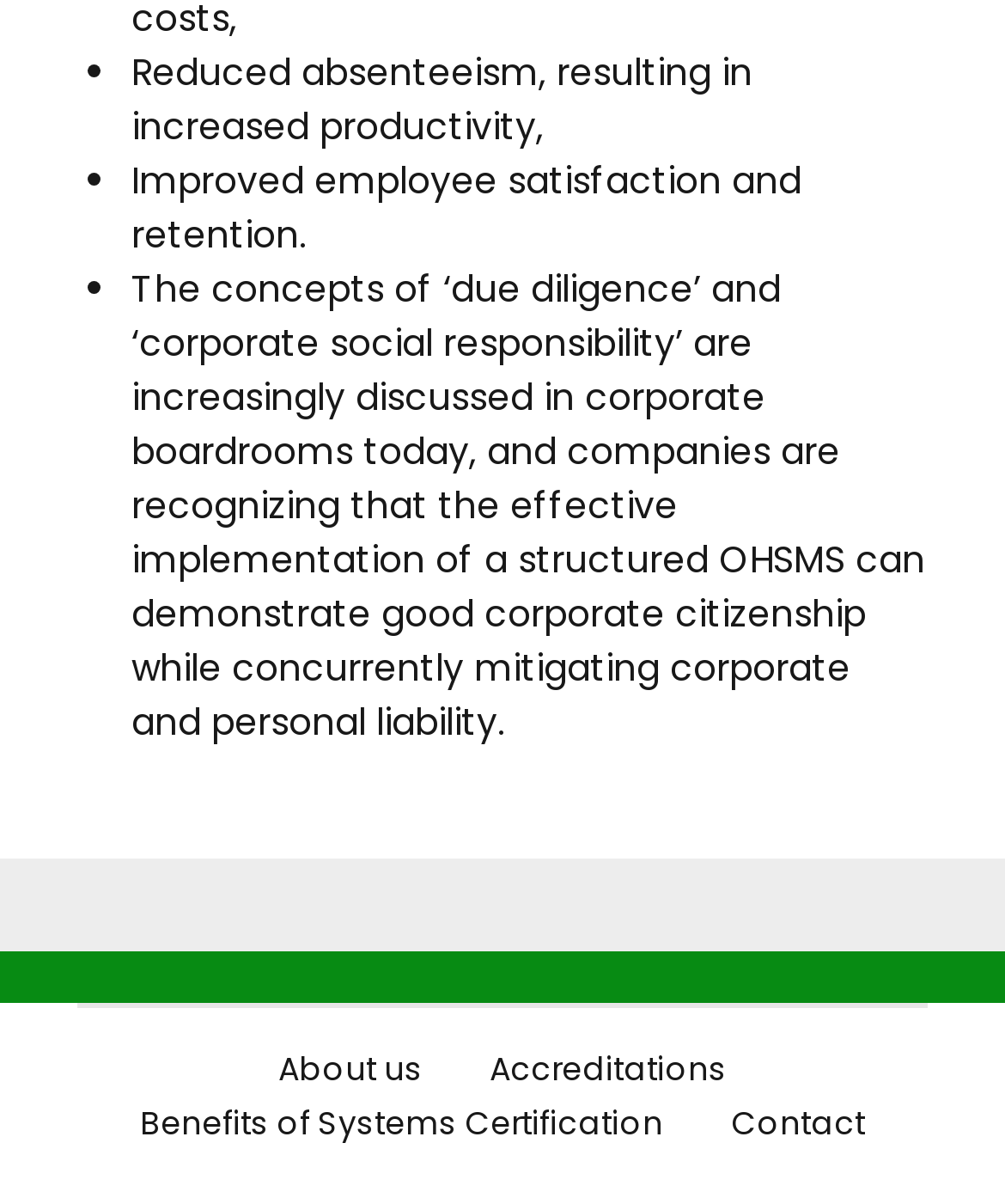Please find the bounding box for the following UI element description. Provide the coordinates in (top-left x, top-left y, bottom-right x, bottom-right y) format, with values between 0 and 1: Benefits of Systems Certification

[0.14, 0.909, 0.66, 0.954]